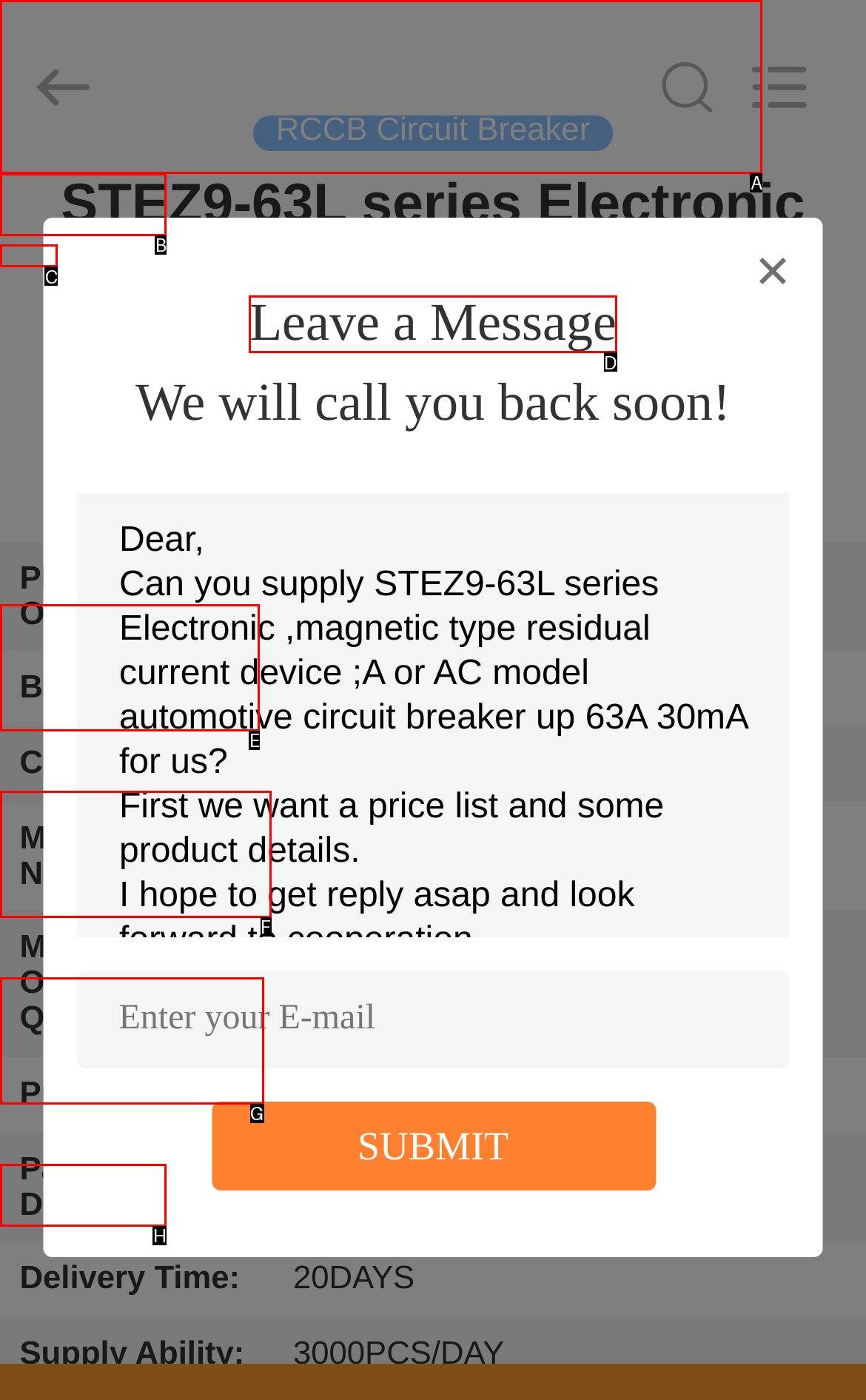Identify the correct HTML element to click to accomplish this task: Leave a message
Respond with the letter corresponding to the correct choice.

D